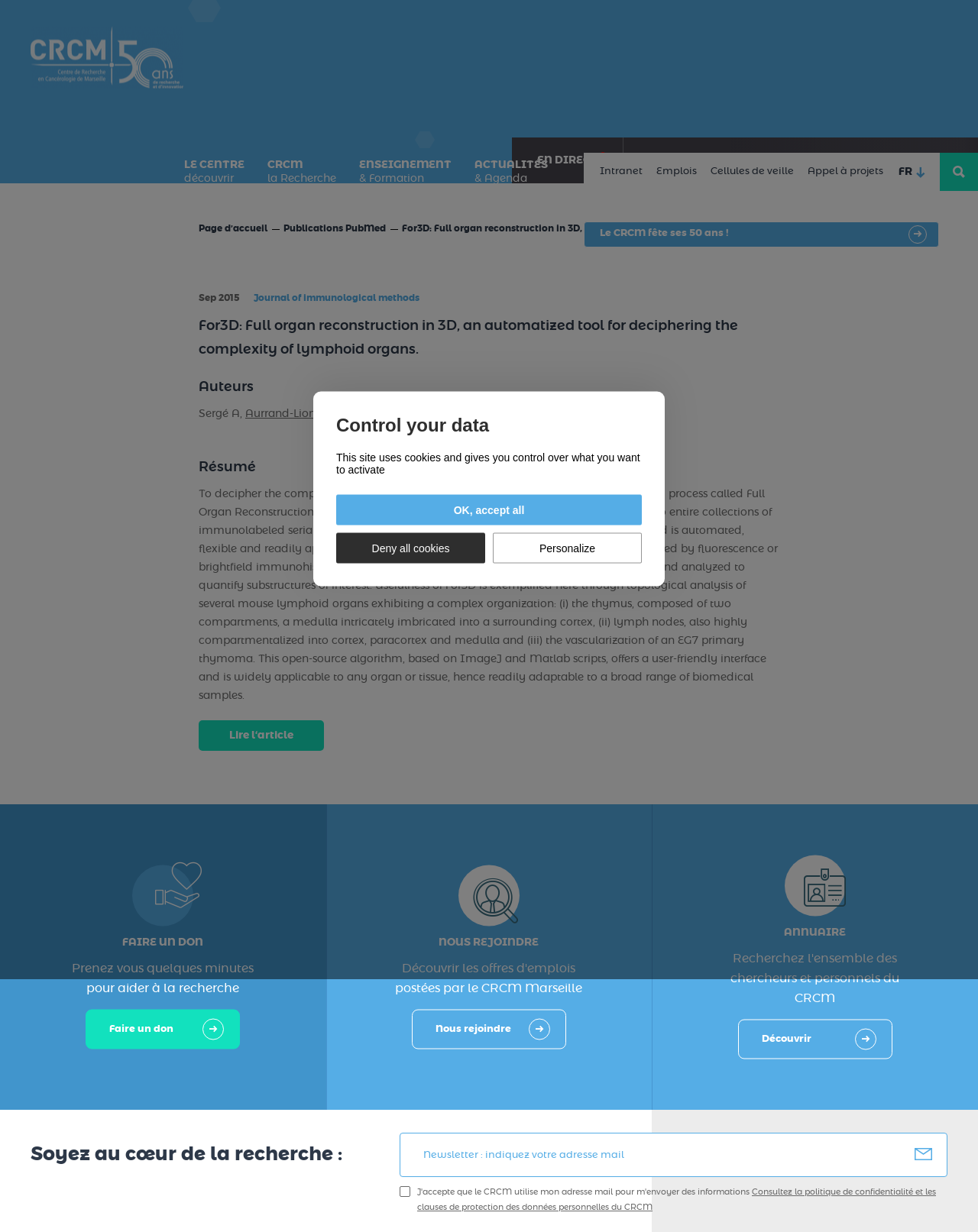Find and indicate the bounding box coordinates of the region you should select to follow the given instruction: "Make a donation".

[0.088, 0.819, 0.246, 0.852]